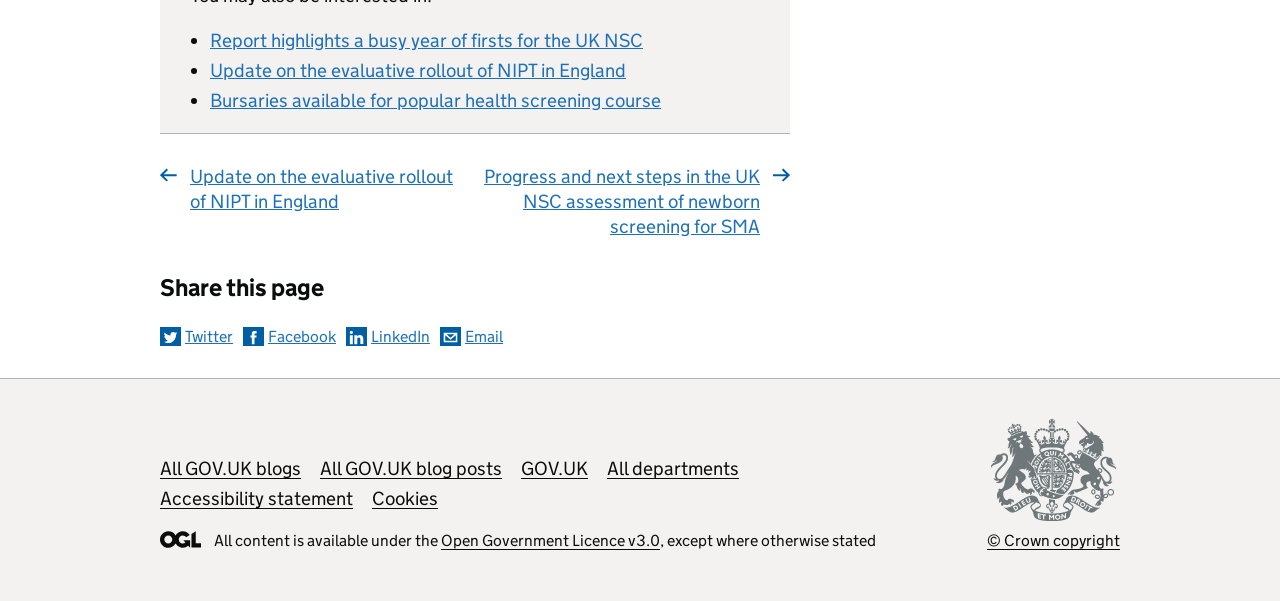Determine the bounding box coordinates of the clickable area required to perform the following instruction: "Switch to English language". The coordinates should be represented as four float numbers between 0 and 1: [left, top, right, bottom].

None